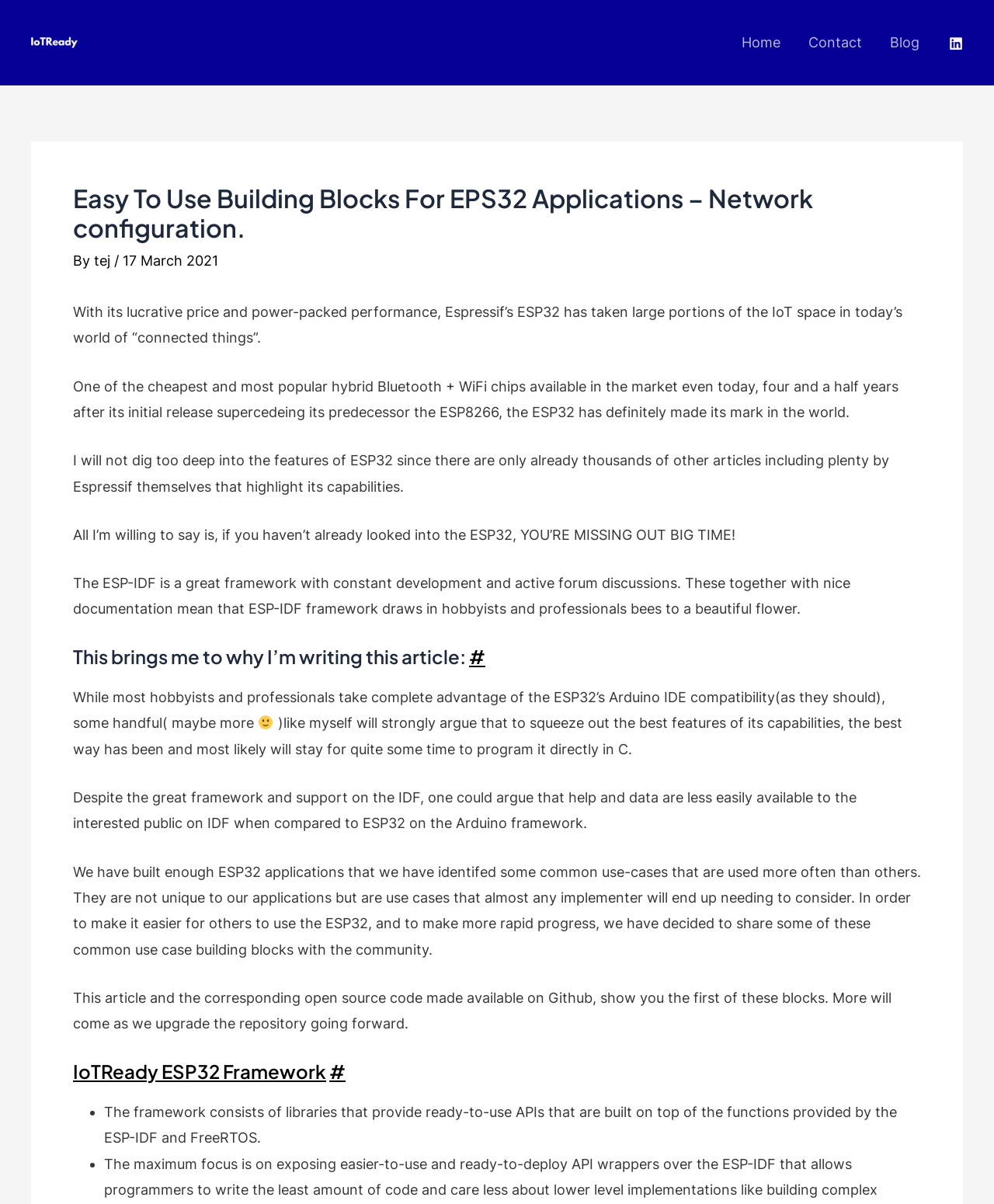Elaborate on the webpage's design and content in a detailed caption.

This webpage is about Easy To Use Building Blocks For ESP32 Applications, specifically focusing on network configuration. At the top left, there is a logo of IoTReady, accompanied by a link to the IoTReady website. On the top right, there is a navigation menu with links to Home, Contact, and Blog. 

Below the navigation menu, there is a header section with a title "Easy To Use Building Blocks For EPS32 Applications – Network configuration." followed by the author's name "tej" and the date "17 March 2021". 

The main content of the webpage is divided into several paragraphs, discussing the ESP32 chip, its features, and the benefits of using the ESP-IDF framework. The author highlights the importance of programming the ESP32 directly in C to squeeze out its best features. 

The webpage also introduces the IoTReady ESP32 Framework, which provides ready-to-use APIs built on top of the ESP-IDF and FreeRTOS functions. The framework consists of libraries that make it easier to use the ESP32. 

There are several images on the page, including a LinkedIn icon on the top right and an emoticon 🙂 in the middle of the content.